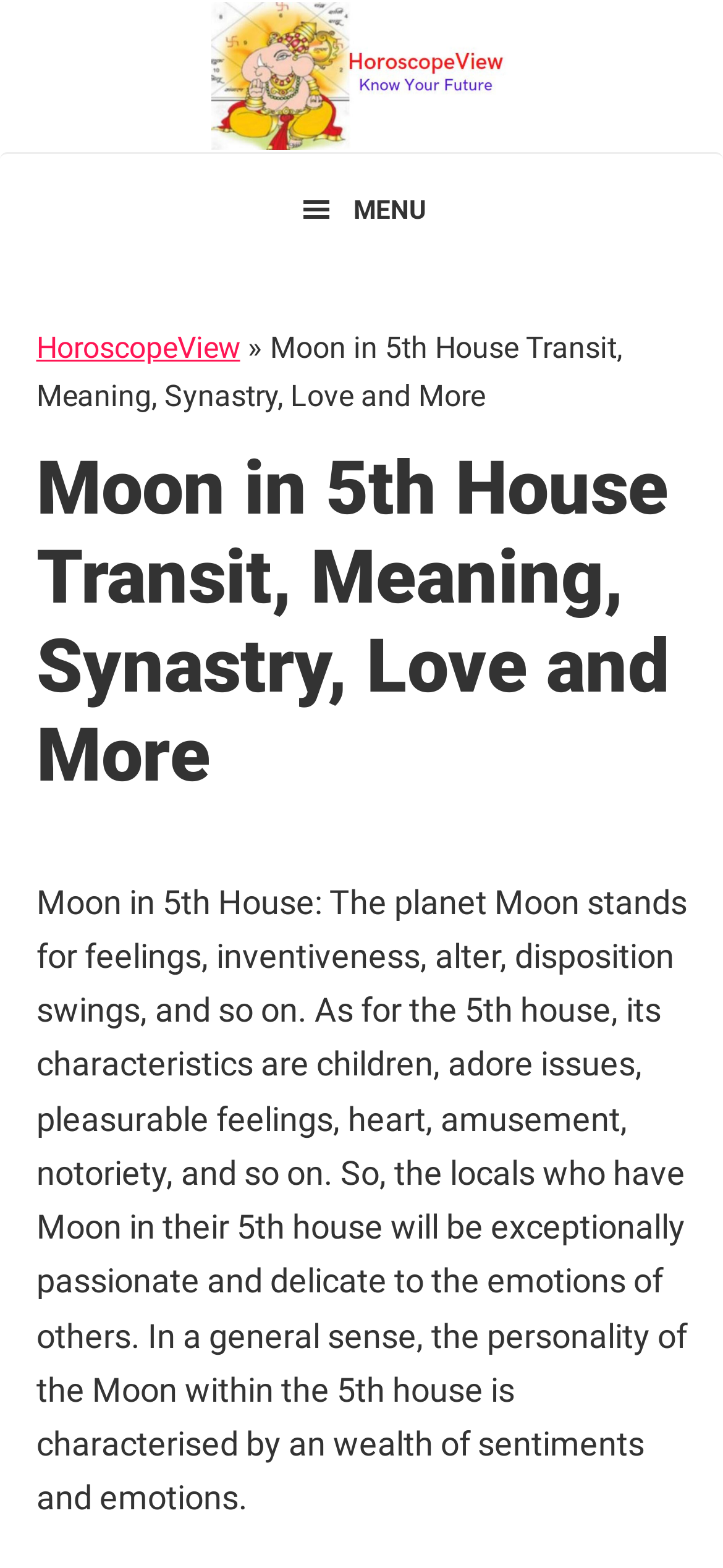Give a detailed account of the webpage.

The webpage is about the astrological concept of "Moon in 5th House" and its meaning in transit, synastry, love, and more. At the top-left corner, there are three links to skip to primary navigation, main content, and primary sidebar, respectively. Below these links, there is a prominent link to "HoroscopeView" that spans almost the entire width of the page.

To the right of the "HoroscopeView" link, there is a button with a menu icon, which is not pressed or expanded. When clicked, it reveals a dropdown menu with another "HoroscopeView" link, a "»" symbol, and a heading that reads "Moon in 5th House Transit, Meaning, Synastry, Love and More". This heading is also a link.

Below the menu button, there is a large heading that takes up most of the page width, repeating the same title "Moon in 5th House Transit, Meaning, Synastry, Love and More". Underneath this heading, there is a block of text that explains the meaning of Moon in 5th House, describing the characteristics of the Moon and the 5th house, and how individuals with Moon in their 5th house are affected. The text is quite detailed and spans almost the entire page height.